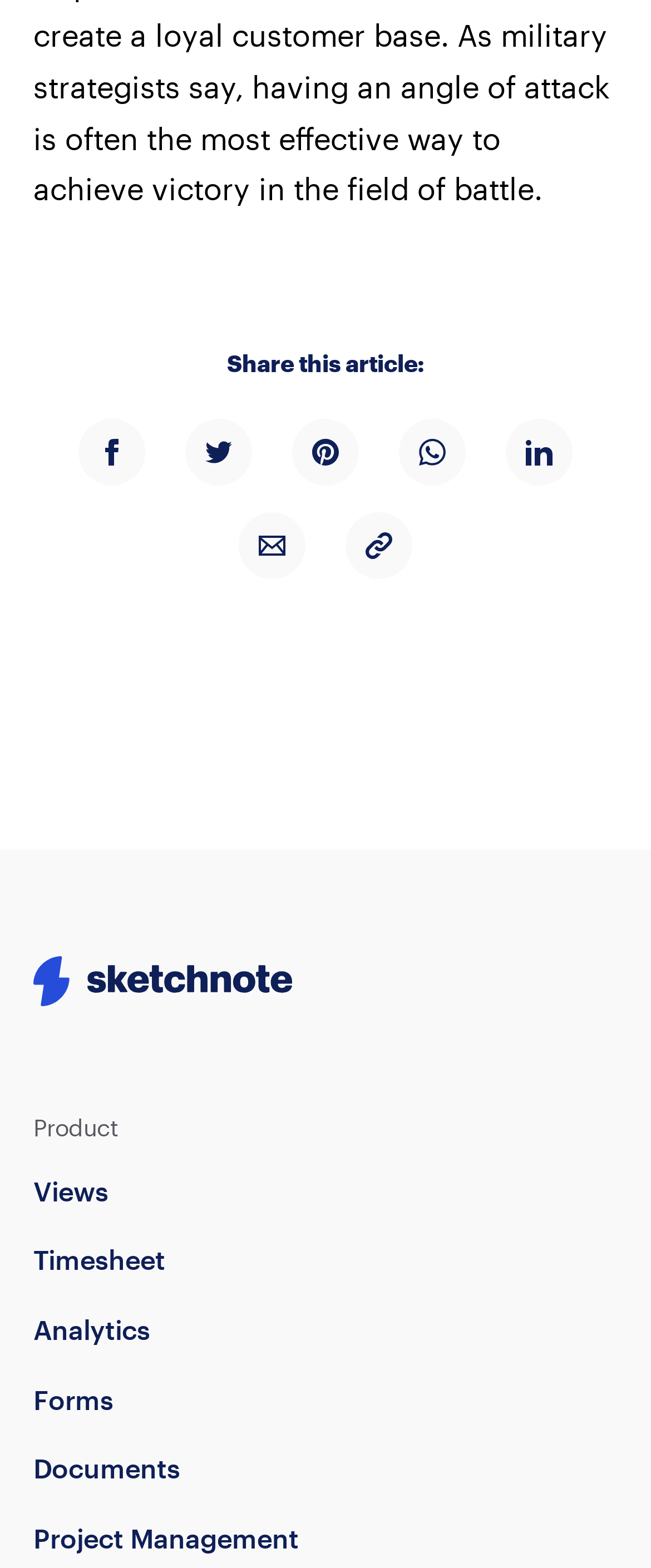Determine the bounding box coordinates of the region to click in order to accomplish the following instruction: "View Timesheet". Provide the coordinates as four float numbers between 0 and 1, specifically [left, top, right, bottom].

[0.051, 0.793, 0.254, 0.813]